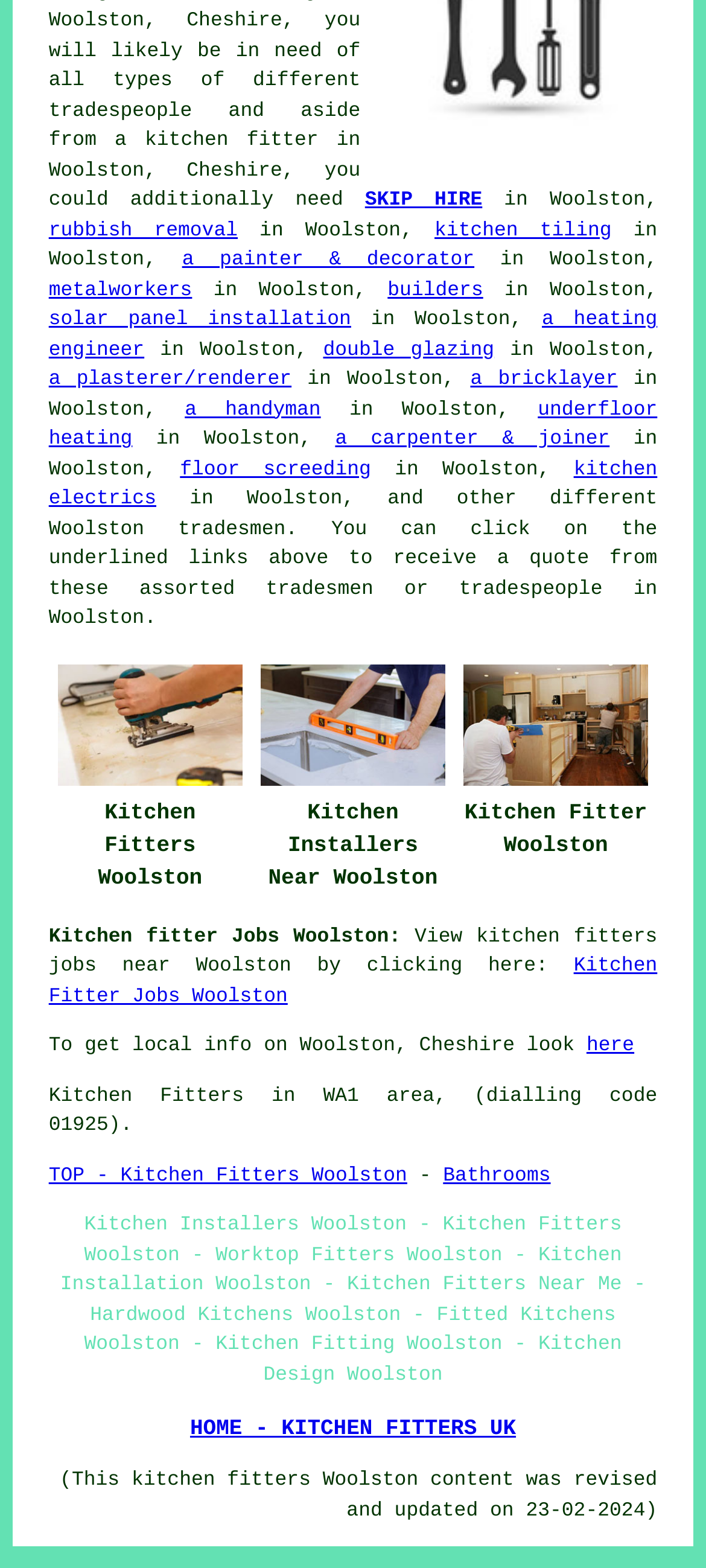Specify the bounding box coordinates of the area to click in order to follow the given instruction: "Go to 'Home'."

None